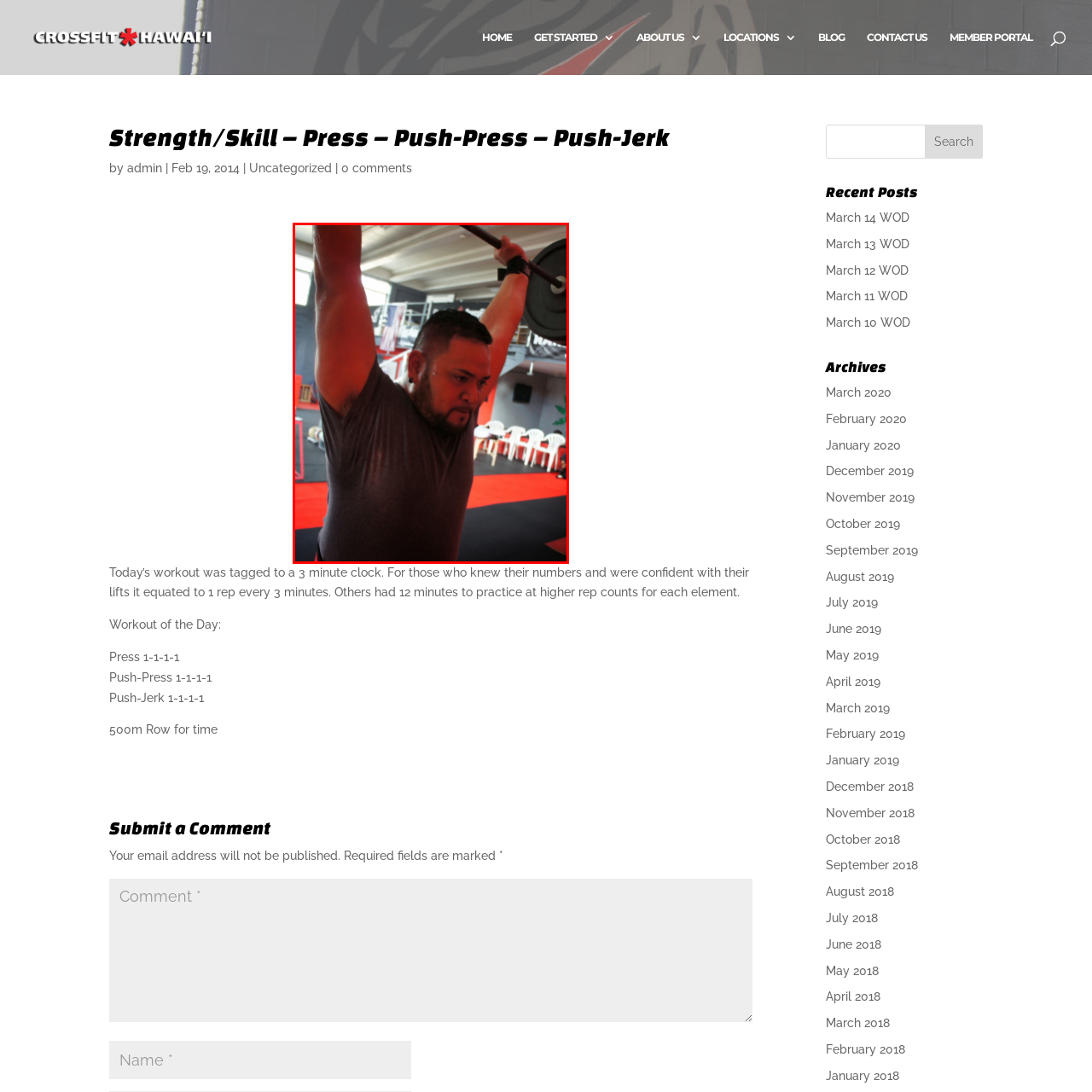Provide a comprehensive description of the image highlighted within the red bounding box.

In this dynamic image captured at CrossFit Hawaii, a dedicated athlete is performing a push-press. His focused expression highlights the intensity and determination required for this strength training exercise, where he gracefully lifts a barbell overhead. The setting features a vibrant gym environment, with red flooring and an assortment of workout equipment in the background. Chairs against the wall suggest a space for spectators or rest between workouts. The image conveys the energy and commitment involved in CrossFit, particularly during strength and skill training sessions focused on pressing movements.